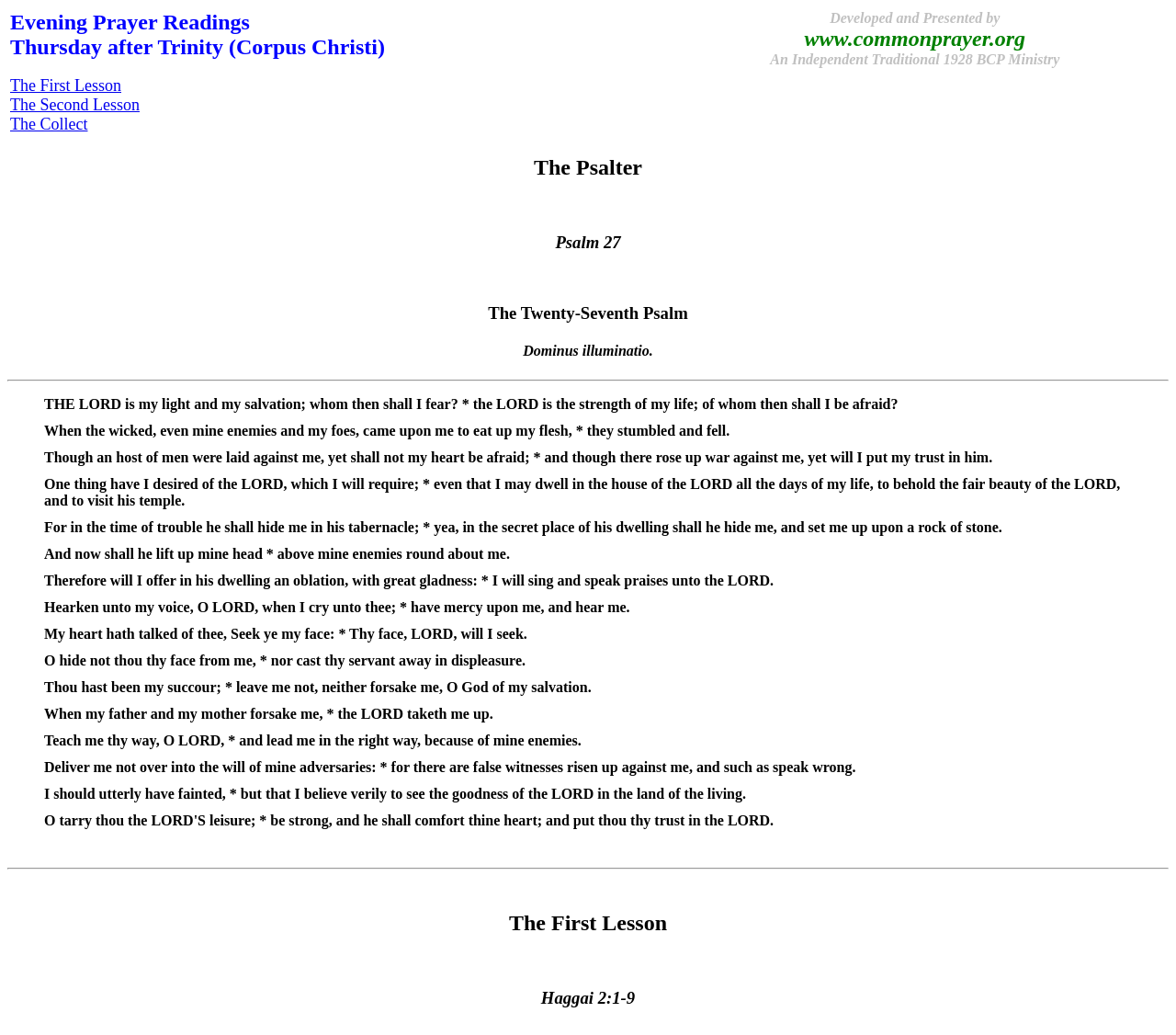How many lessons are mentioned on the webpage?
Using the image as a reference, give a one-word or short phrase answer.

Three